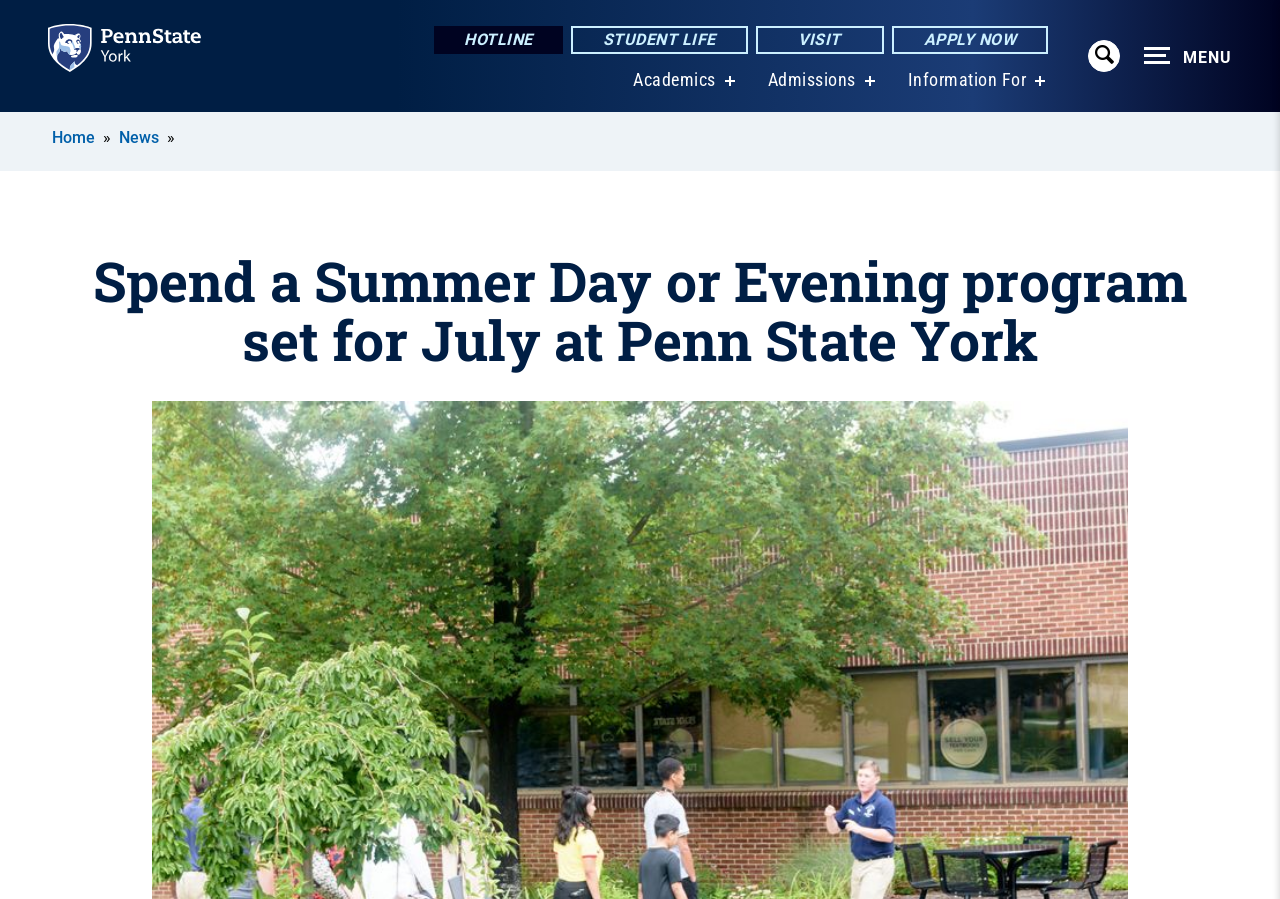Offer a meticulous caption that includes all visible features of the webpage.

The webpage is about Penn State York, a university campus, and its upcoming events. At the top left corner, there is a link to "SKIP TO MAIN CONTENT" and a Penn State York logo, which is an image. Next to the logo, there is a link to "Penn State York". 

On the top navigation bar, there are several links, including "HOTLINE", "STUDENT LIFE", "VISIT", "APPLY NOW", and a few more. The navigation bar also has a button to expand the menu. 

Below the navigation bar, there is a main section that features a title, "Spend a Summer Day or Evening program set for July at Penn State York", which is a heading. This title is prominent and takes up most of the width of the page.

On the left side of the page, there are links to "Home", "News", and other sections, which are part of the main features of the page. There are also links to "Academics", "Admissions", and "Information For", each with a button to show their submenus.